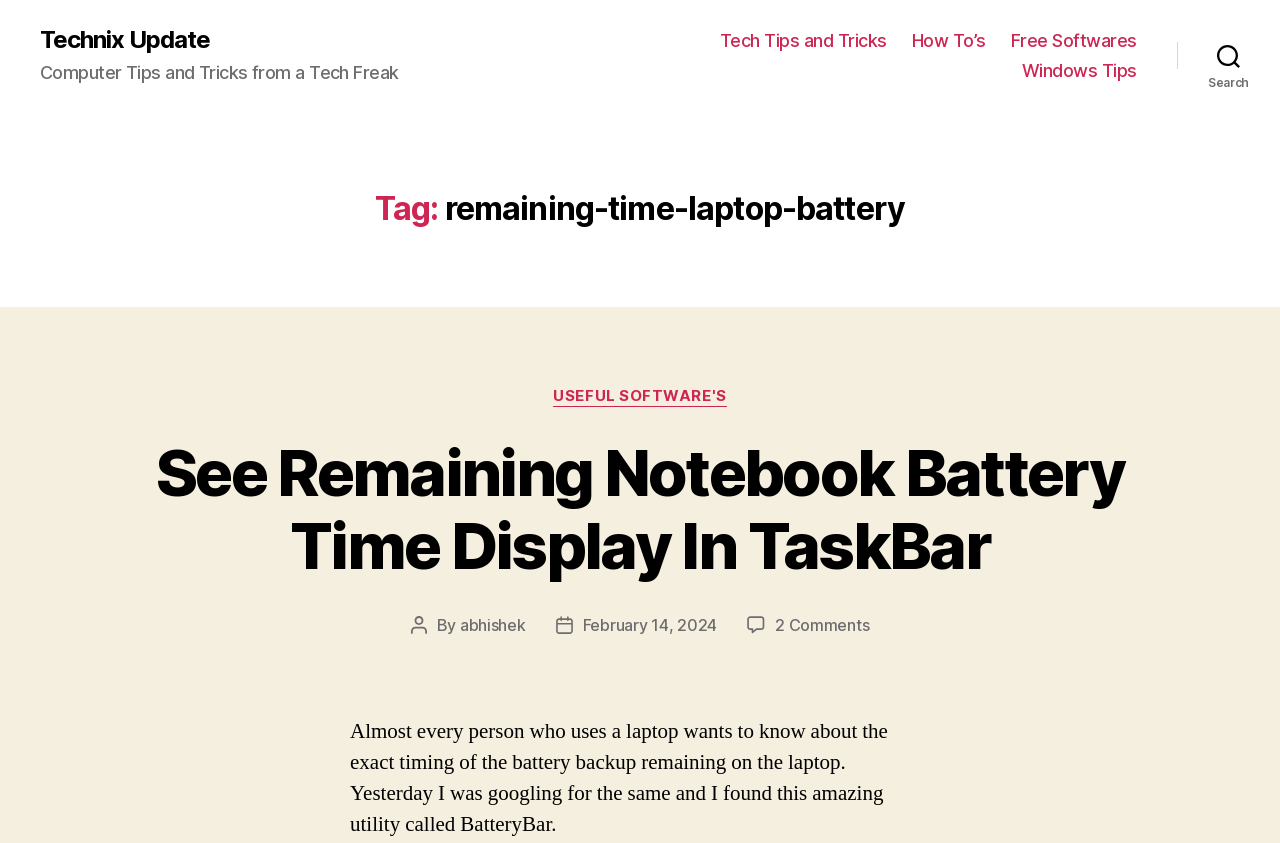Provide a one-word or short-phrase answer to the question:
How many comments are there on the post?

2 Comments